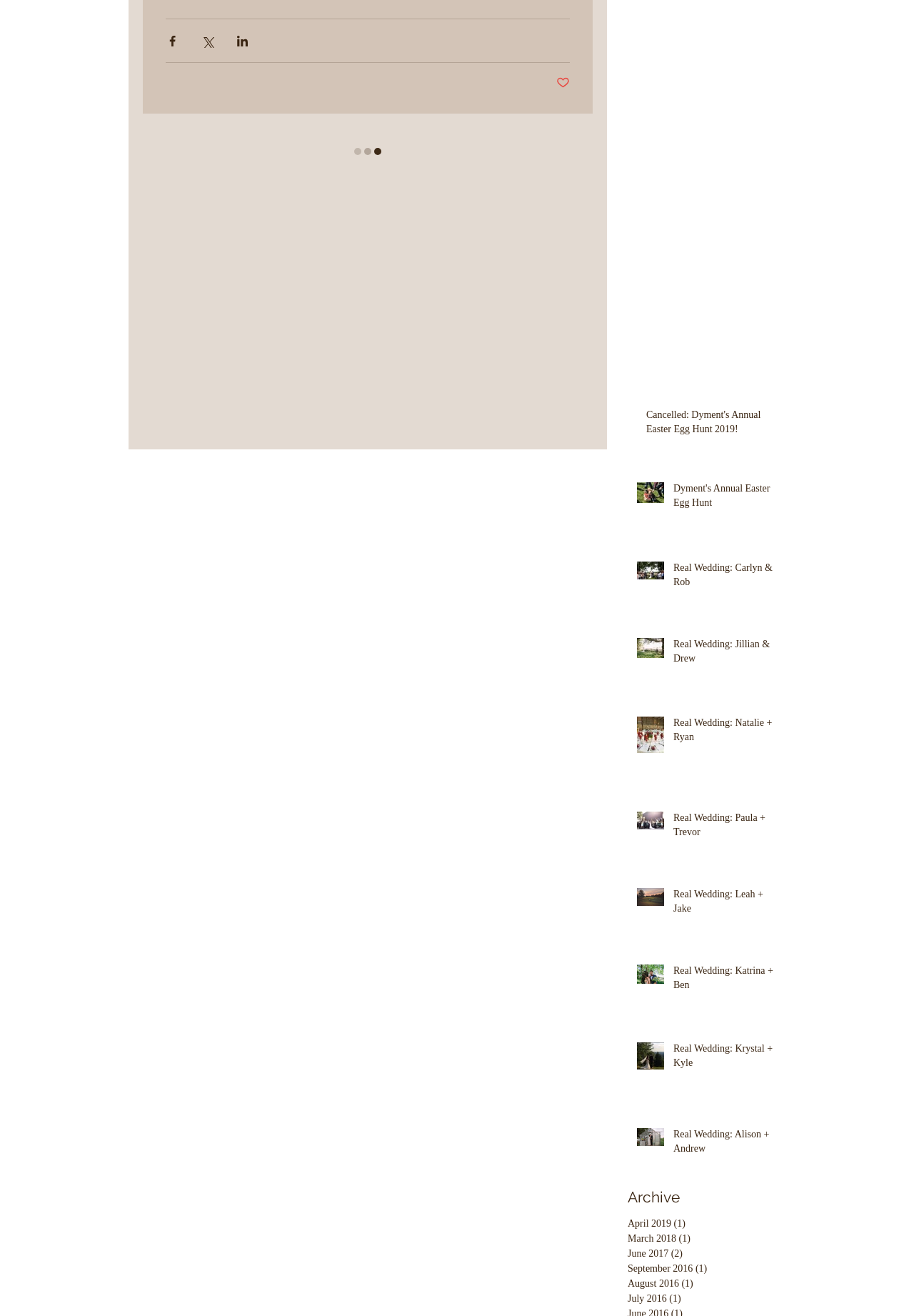Using the webpage screenshot and the element description info@dyments.com, determine the bounding box coordinates. Specify the coordinates in the format (top-left x, top-left y, bottom-right x, bottom-right y) with values ranging from 0 to 1.

[0.465, 0.956, 0.576, 0.966]